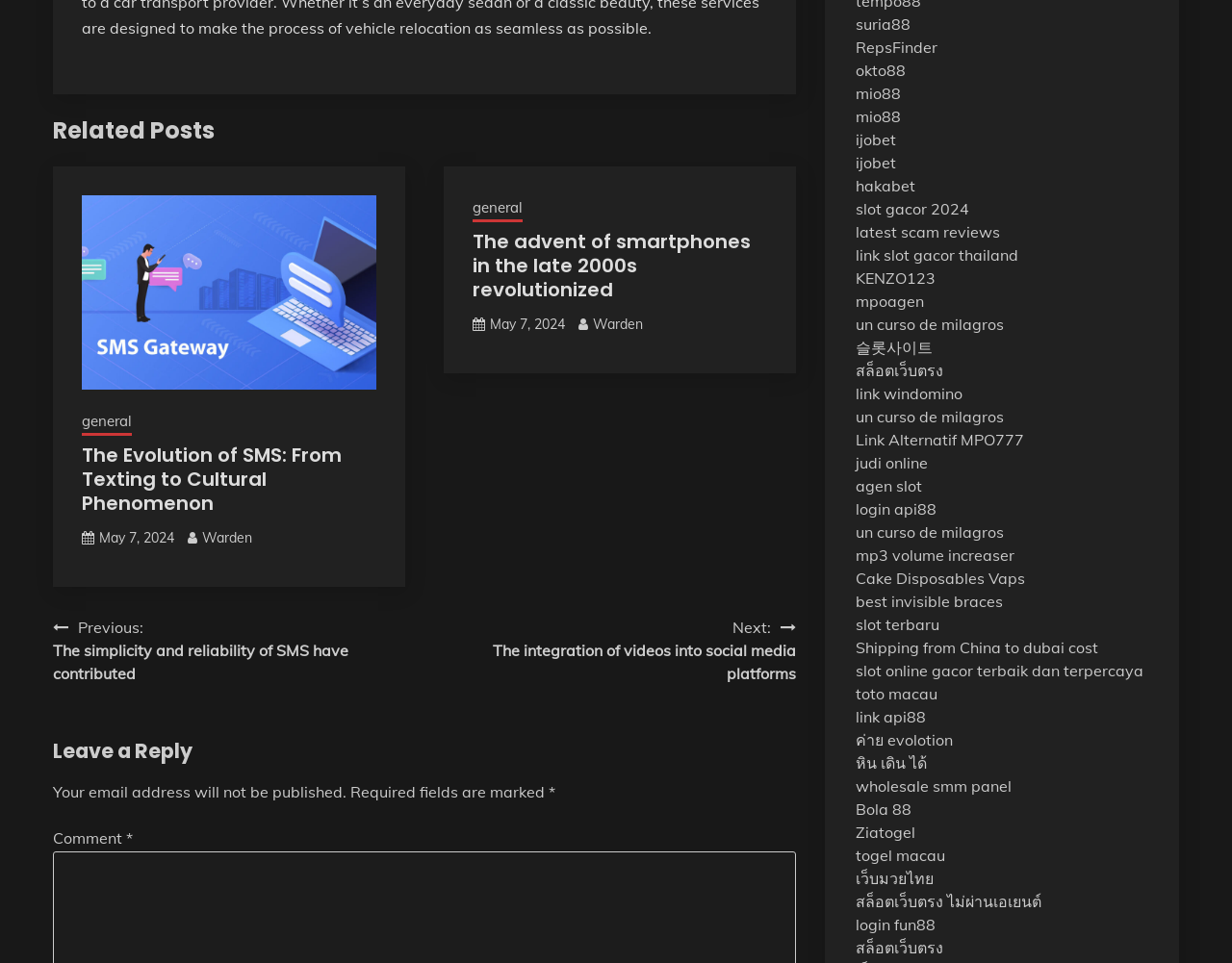Identify the bounding box coordinates for the element that needs to be clicked to fulfill this instruction: "Click on 'Next: The integration of videos into social media platforms'". Provide the coordinates in the format of four float numbers between 0 and 1: [left, top, right, bottom].

[0.344, 0.639, 0.646, 0.711]